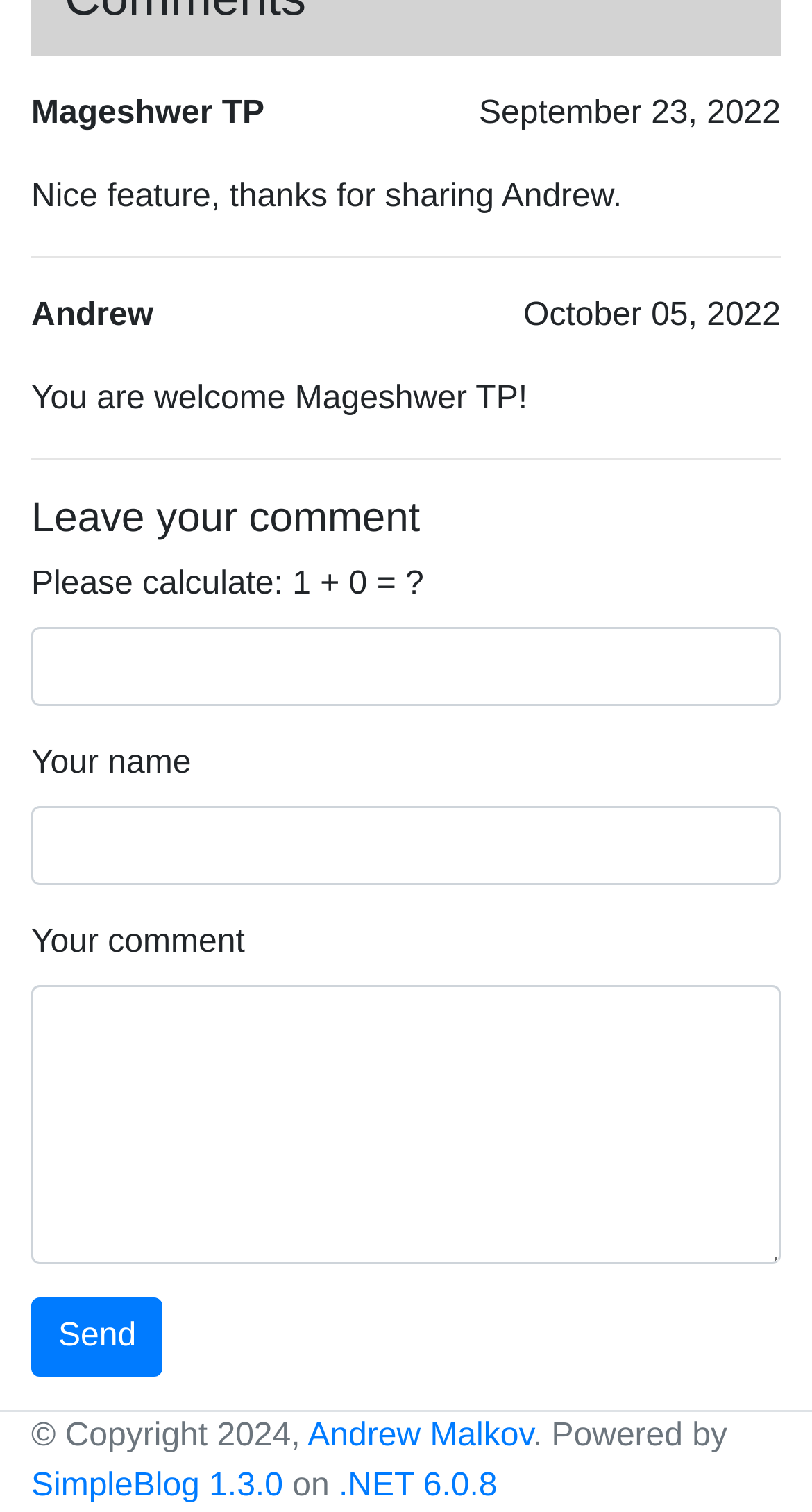Respond to the question below with a single word or phrase: Who is the author of the website?

Andrew Malkov